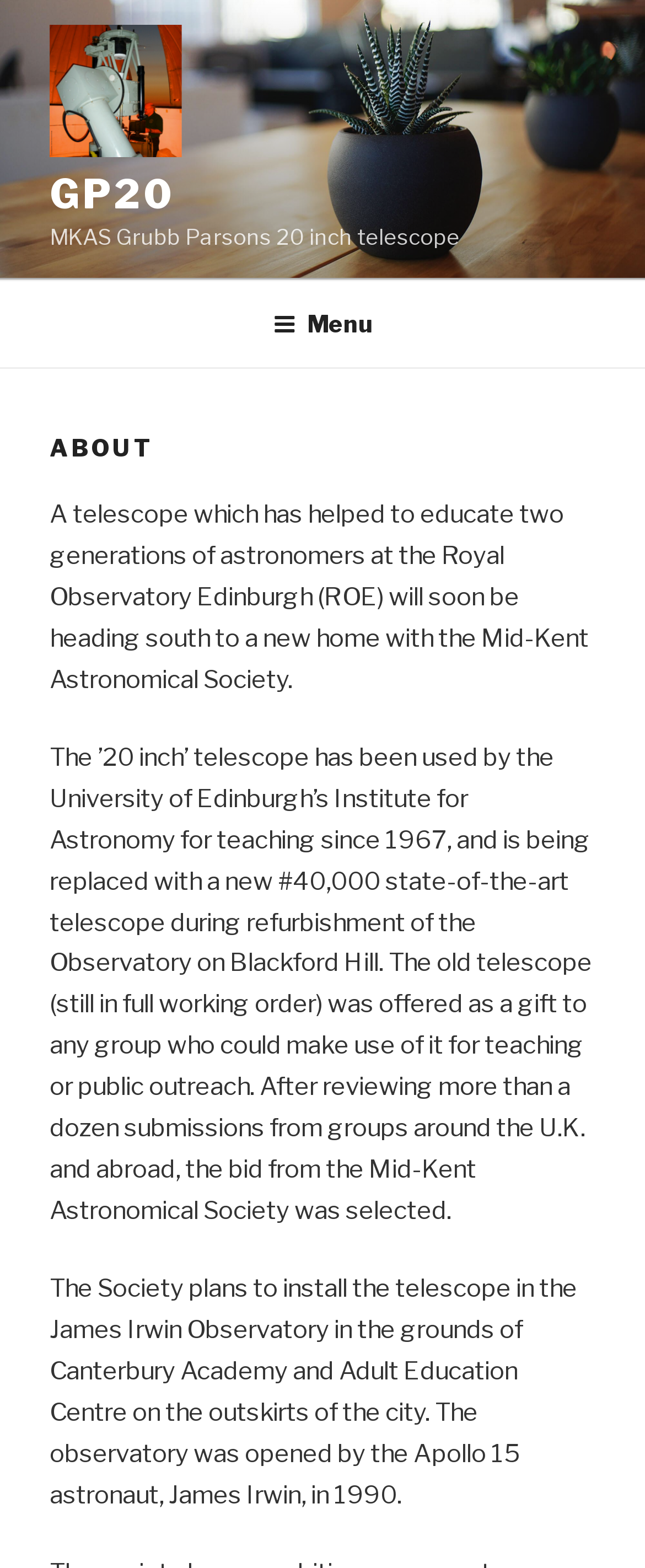Where is the telescope currently located?
Please answer the question with as much detail and depth as you can.

The static text element in the middle of the page mentions that the telescope 'has helped to educate two generations of astronomers at the Royal Observatory Edinburgh (ROE)', indicating that it is currently located there.